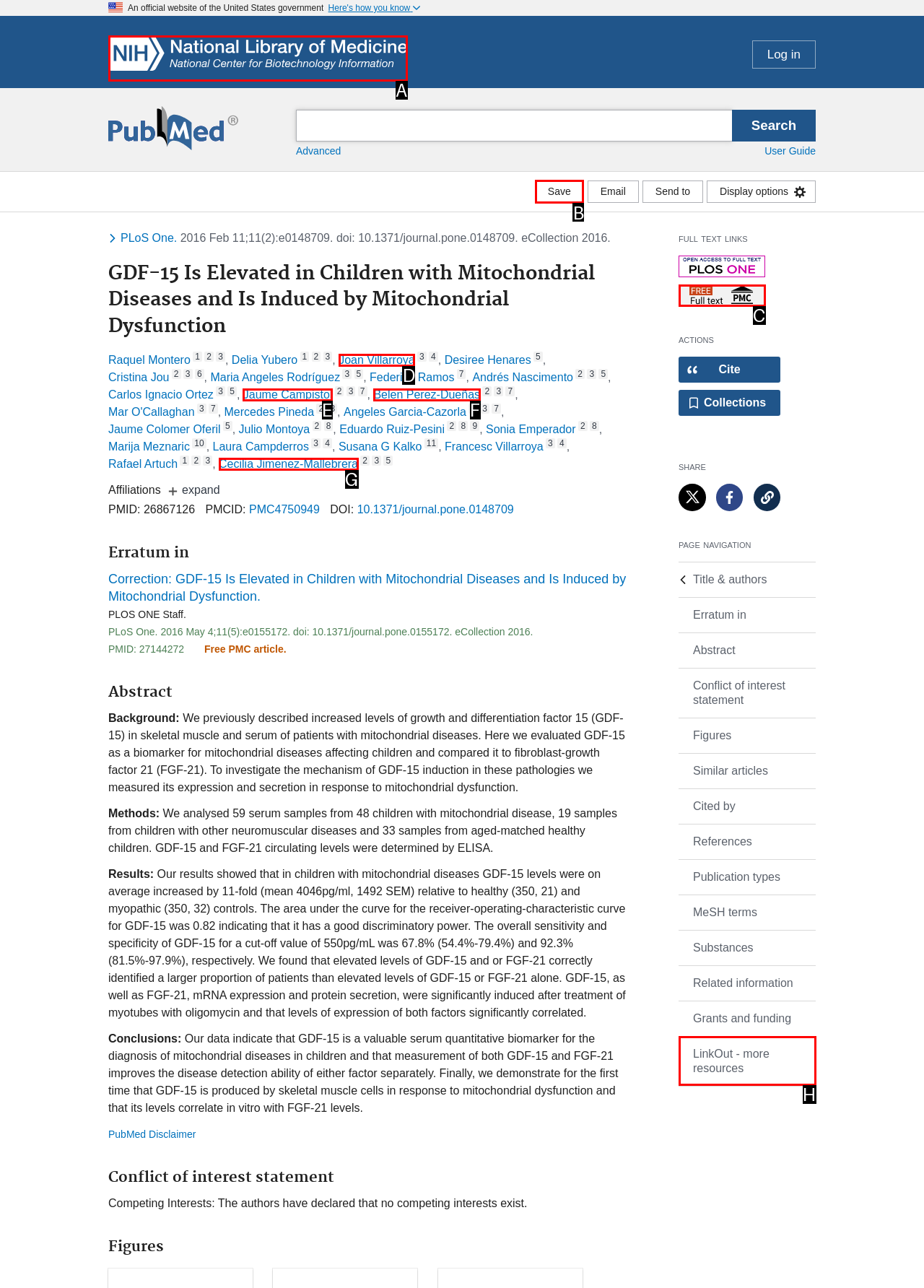Point out the correct UI element to click to carry out this instruction: Save article
Answer with the letter of the chosen option from the provided choices directly.

B